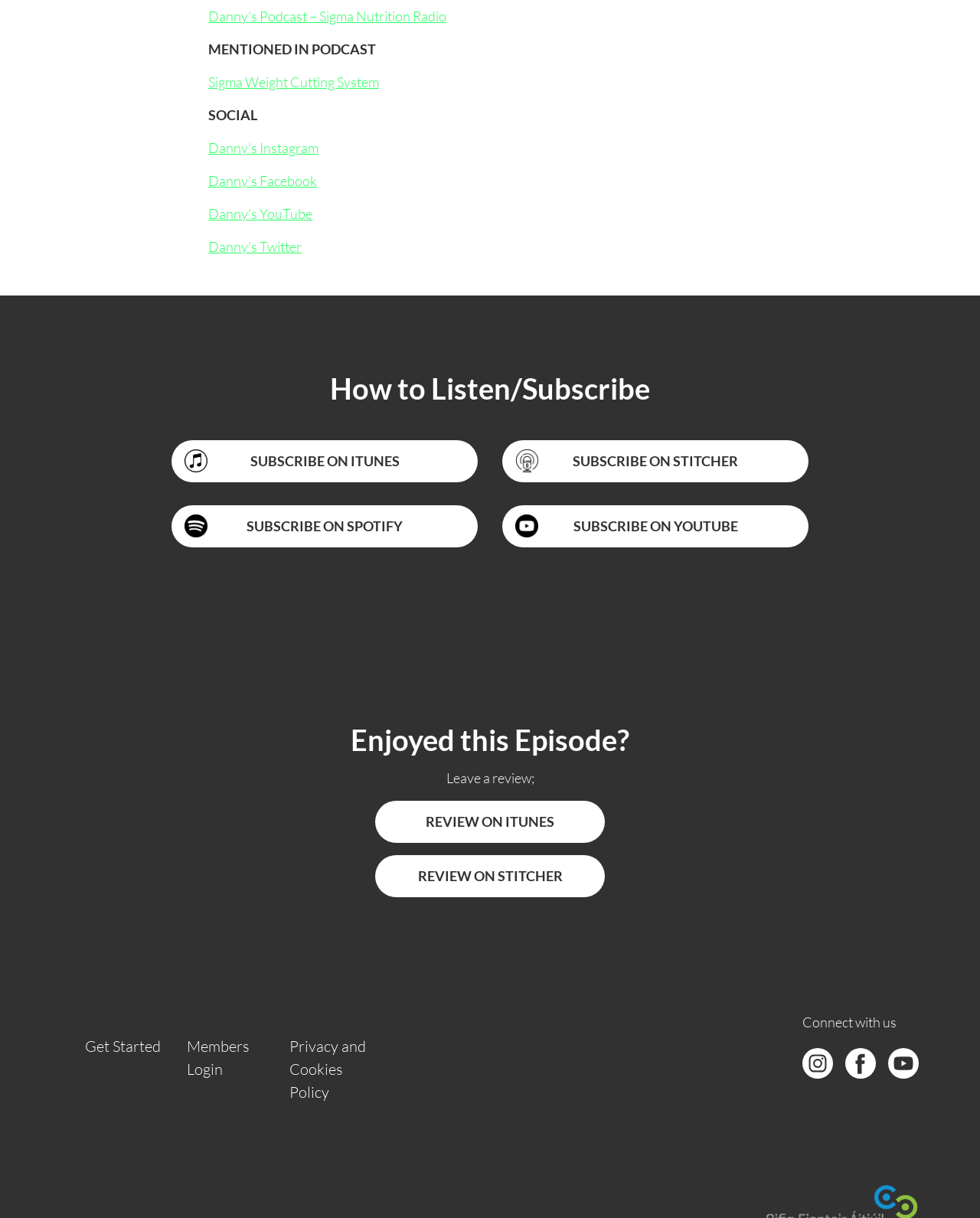Using the details from the image, please elaborate on the following question: What is the name of the podcast?

The name of the podcast can be found in the link element with the text 'Danny’s Podcast – Sigma Nutrition Radio' at the top of the webpage.